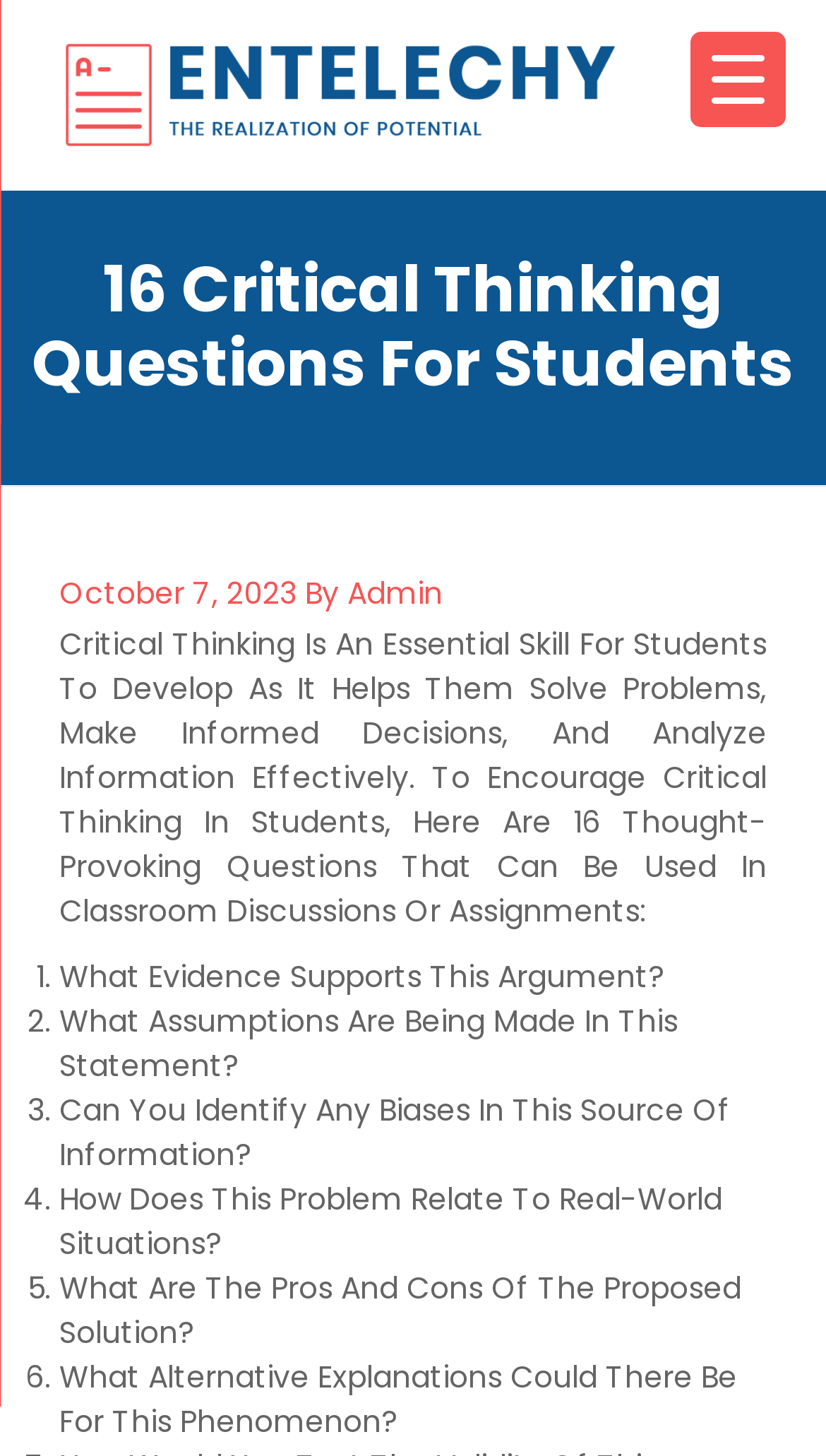Identify the first-level heading on the webpage and generate its text content.

16 Critical Thinking Questions For Students